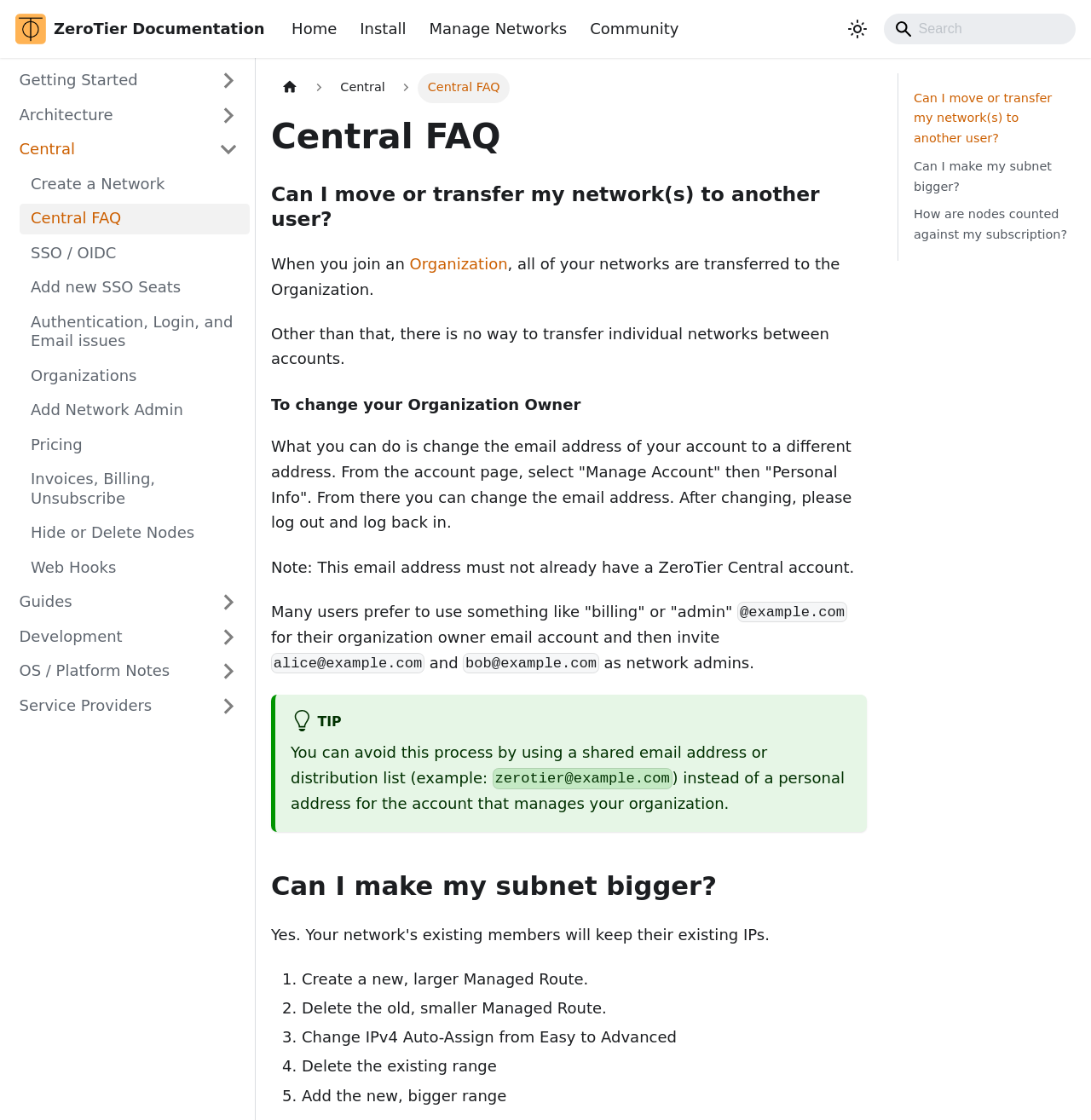Provide the bounding box coordinates for the UI element described in this sentence: "Central FAQ". The coordinates should be four float values between 0 and 1, i.e., [left, top, right, bottom].

[0.018, 0.182, 0.229, 0.209]